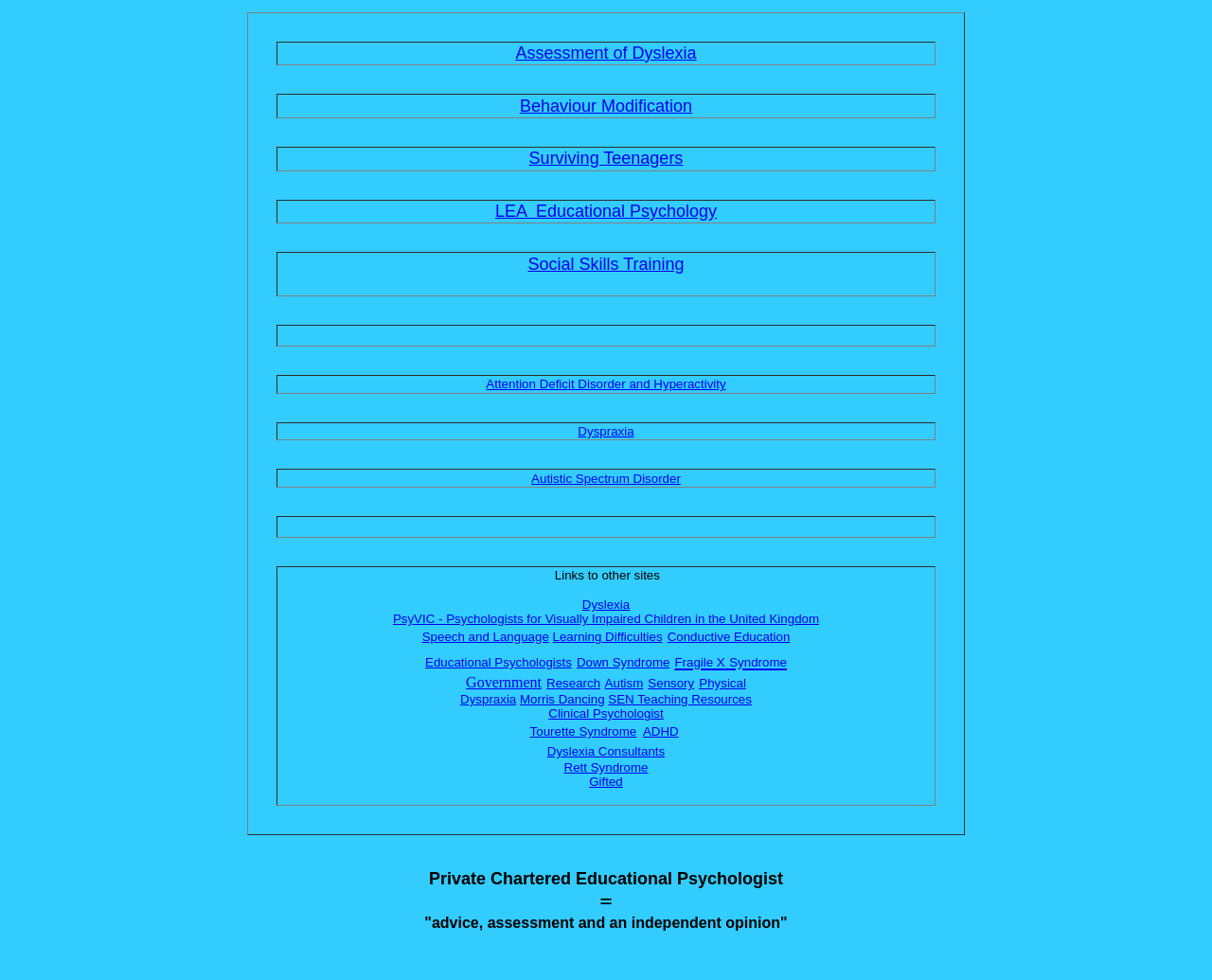Based on what you see in the screenshot, provide a thorough answer to this question: What is the profession of the person described?

Based on the text 'Private Chartered Educational Psychologist' at the bottom of the webpage, it can be inferred that the person being described is an Educational Psychologist.